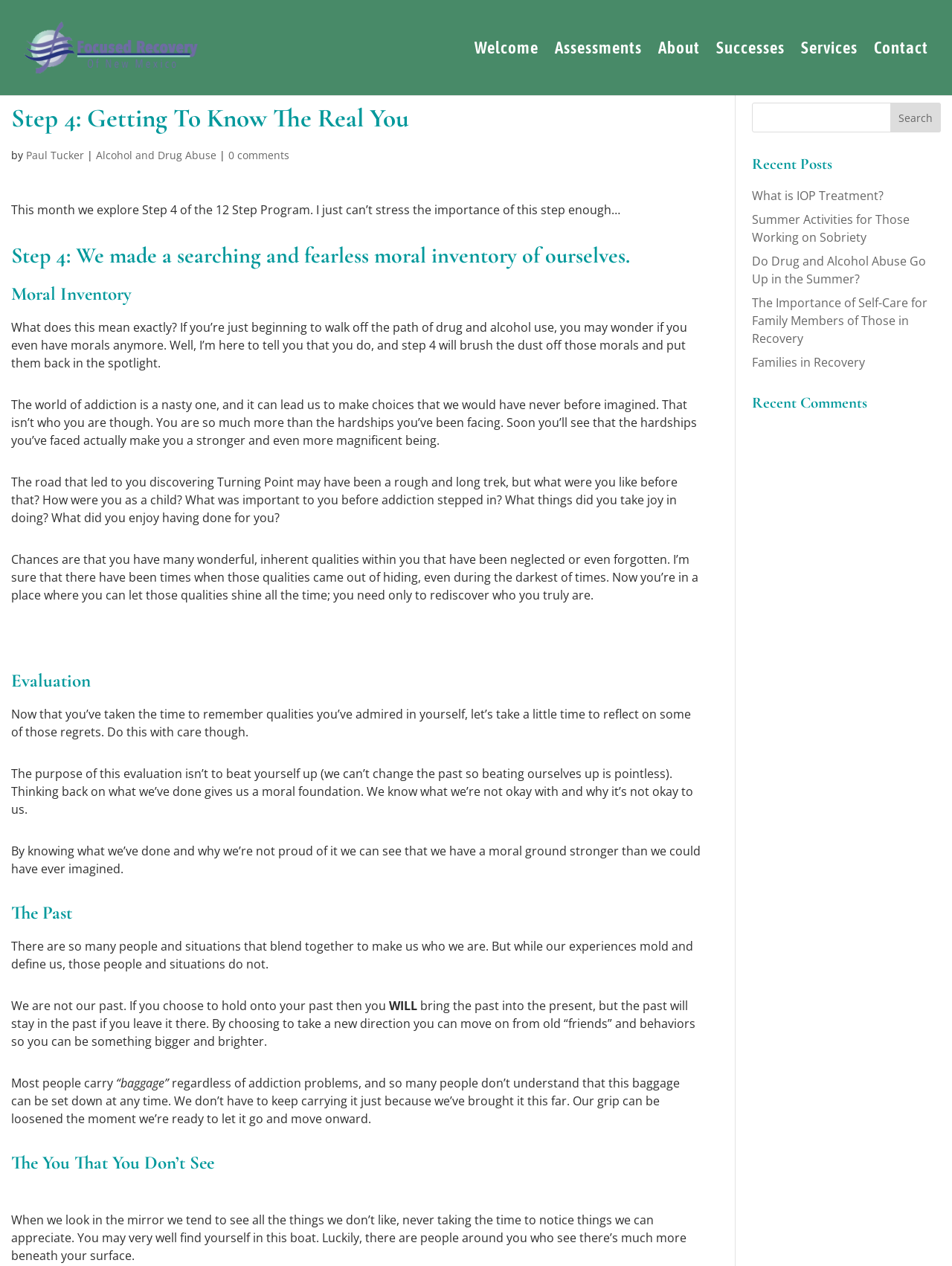Could you determine the bounding box coordinates of the clickable element to complete the instruction: "Read the 'What is IOP Treatment?' post"? Provide the coordinates as four float numbers between 0 and 1, i.e., [left, top, right, bottom].

[0.79, 0.148, 0.928, 0.161]